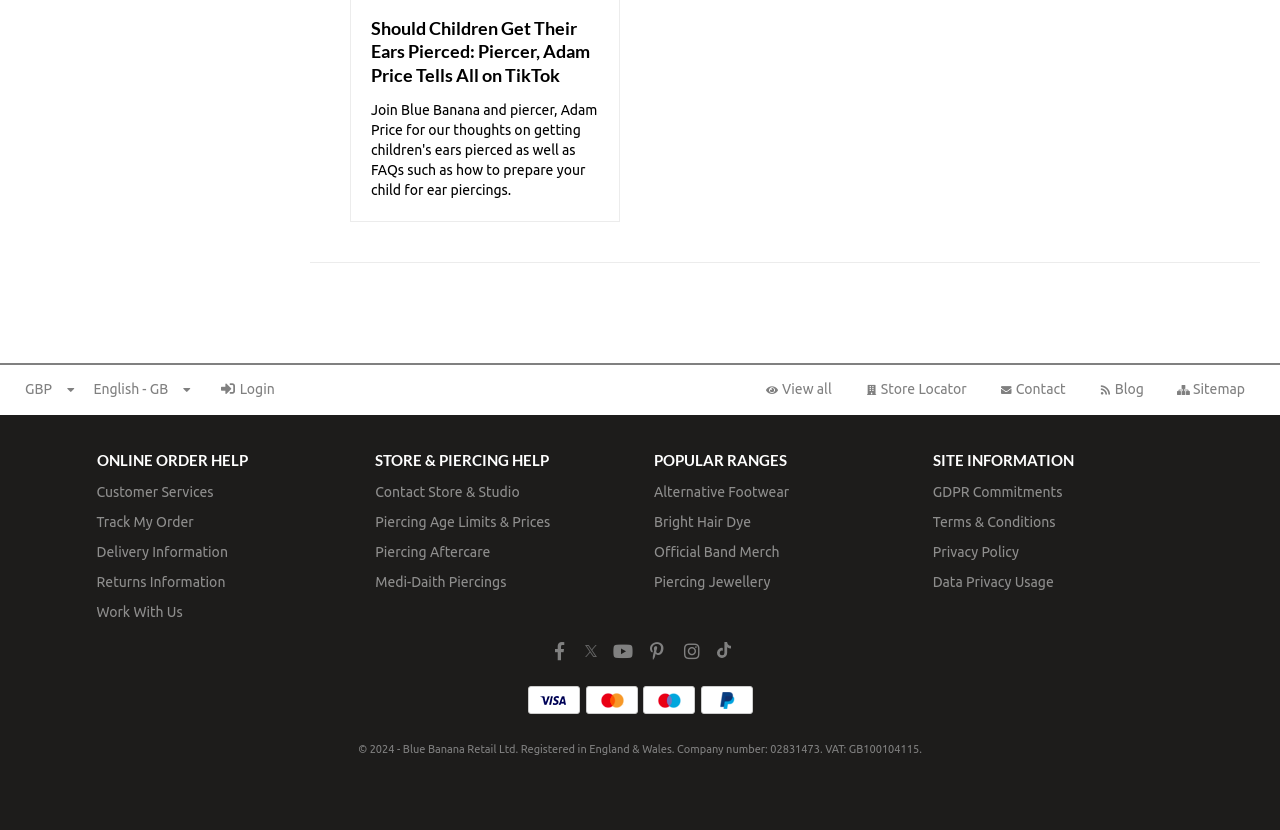Please determine the bounding box coordinates for the UI element described here. Use the format (top-left x, top-left y, bottom-right x, bottom-right y) with values bounded between 0 and 1: Ami Nazru

None